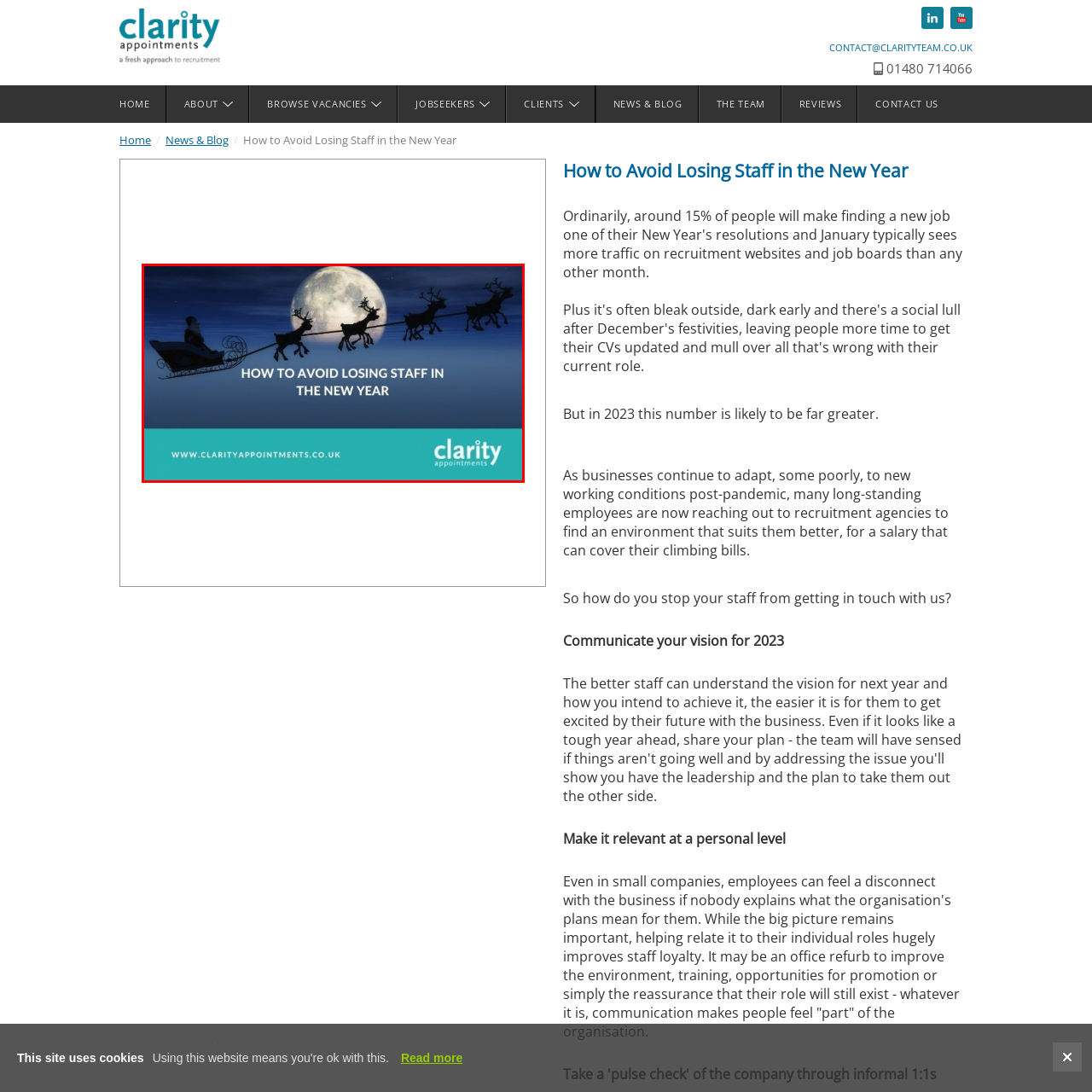View the section of the image outlined in red, What is the theme of the text in the lower portion? Provide your response in a single word or brief phrase.

Employee retention